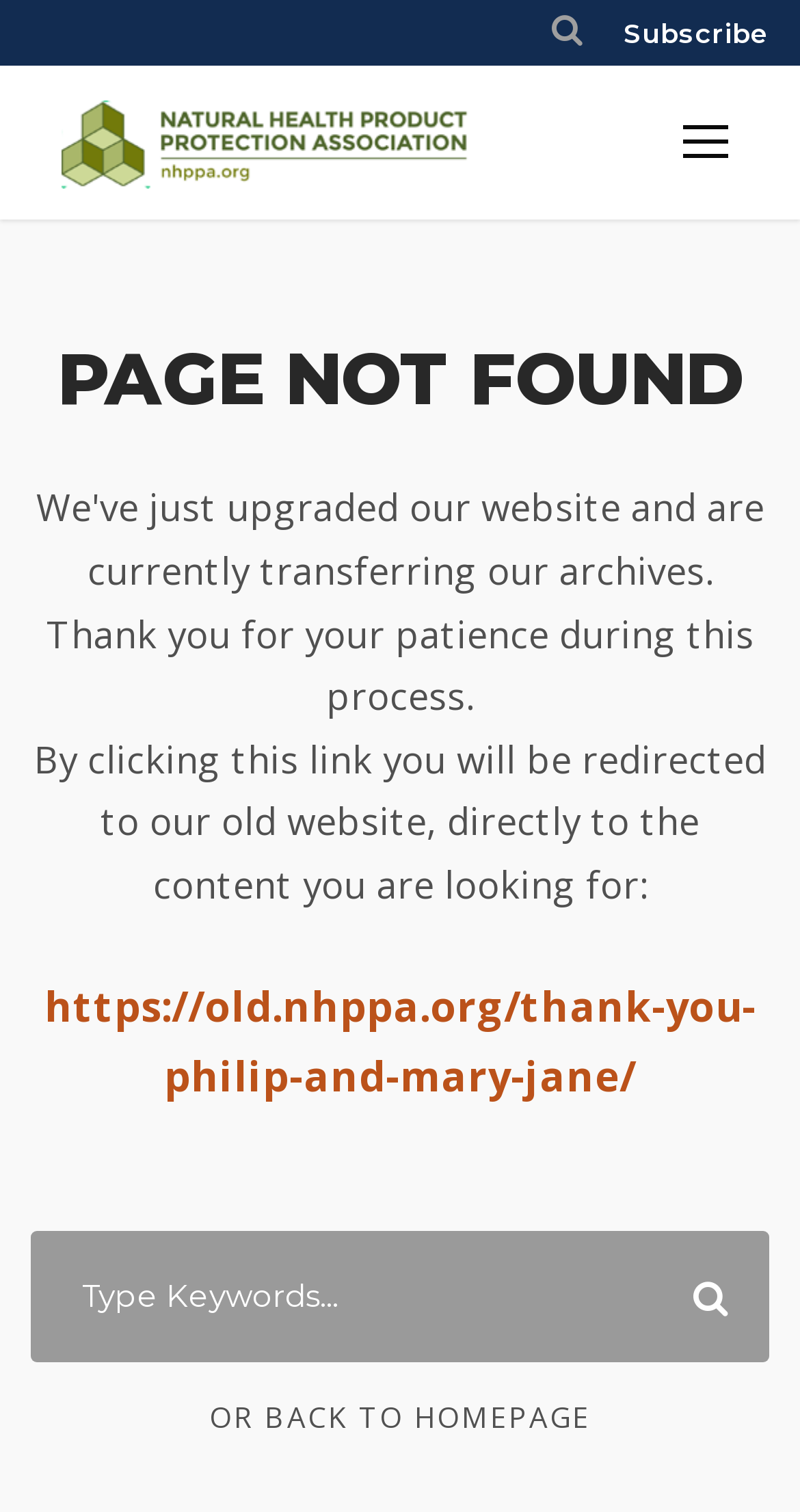Is the search textbox required?
Using the visual information, respond with a single word or phrase.

No